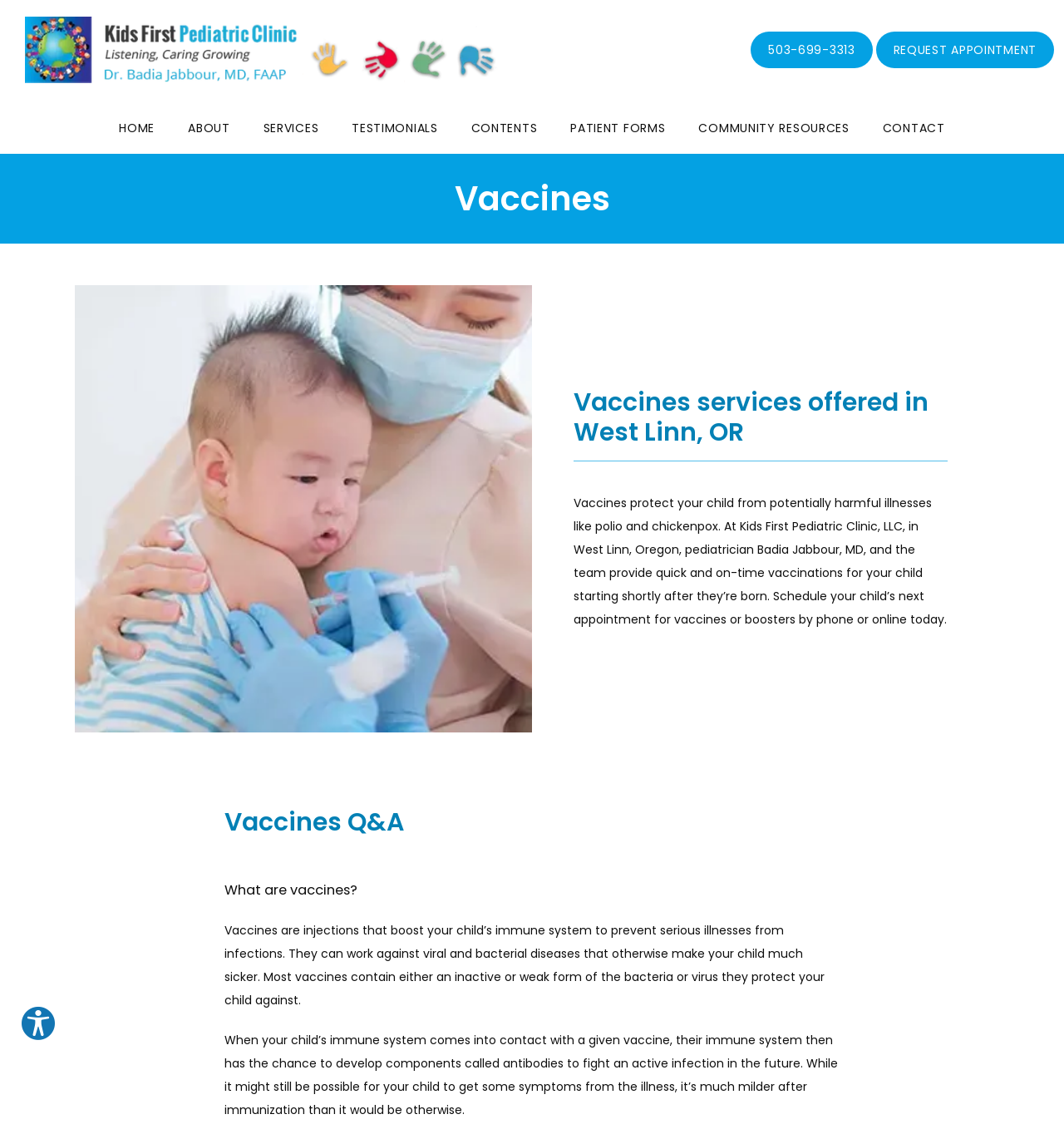What is the phone number to book an appointment?
Please answer the question with as much detail and depth as you can.

I found the phone number by looking at the link element with the text '503-699-3313' which is located at the top right corner of the webpage.